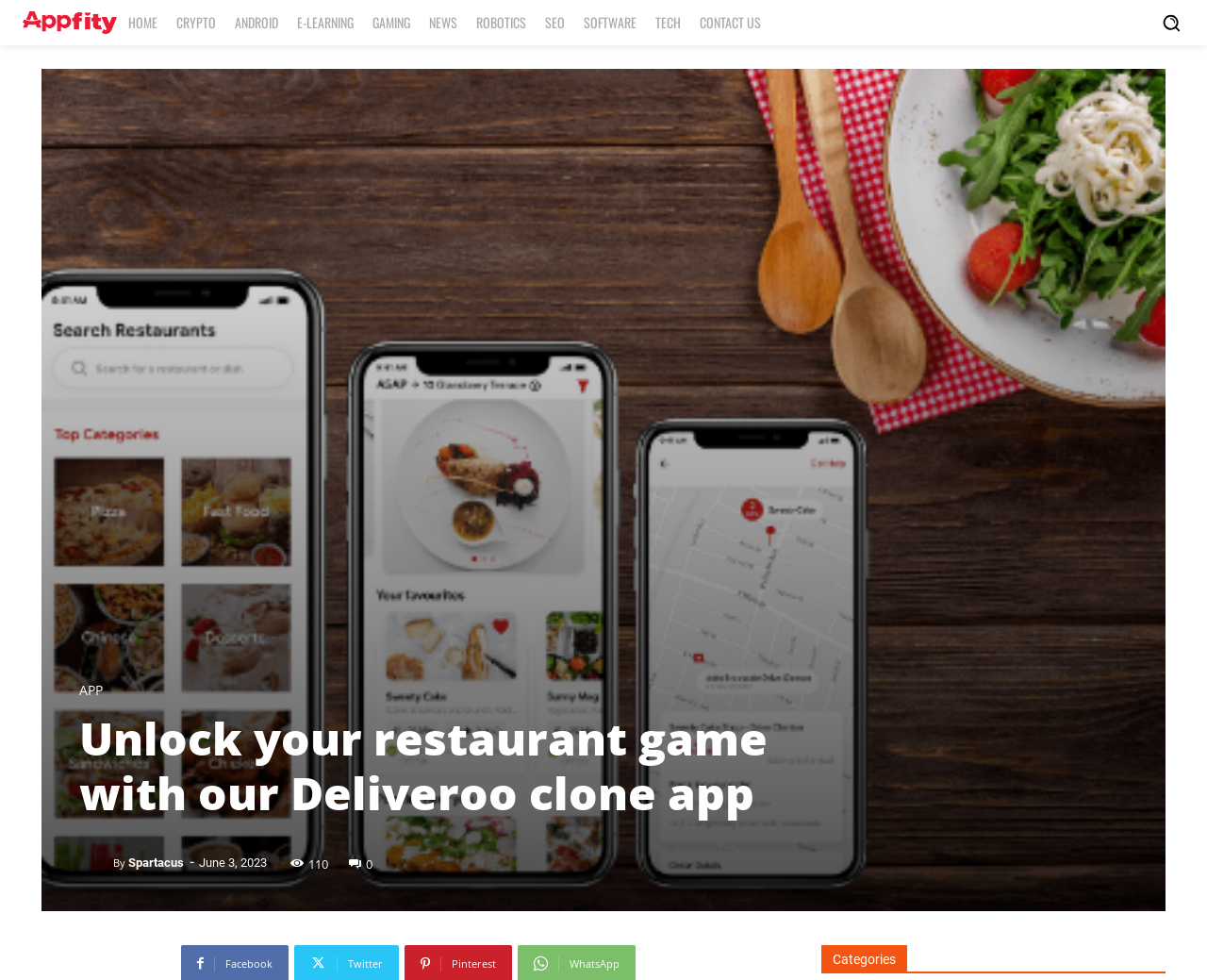Analyze the image and provide a detailed answer to the question: What is the date mentioned on the webpage?

The date is mentioned in a time element with a bounding box coordinate of [0.165, 0.873, 0.221, 0.887], and it is displayed as 'June 3, 2023'.